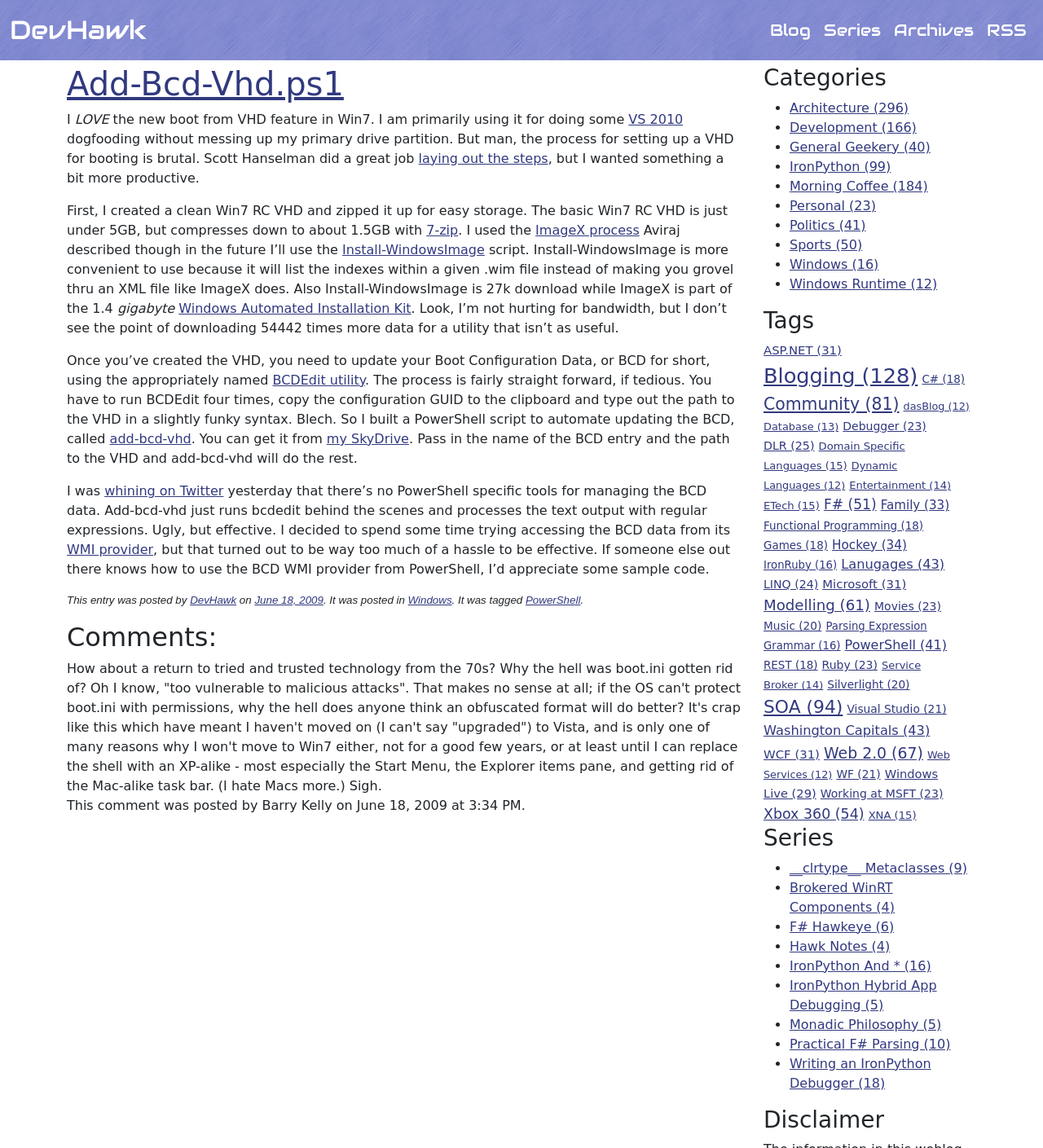What is the author of the blog post?
Please respond to the question with a detailed and informative answer.

The author of the blog post is 'DevHawk' which is mentioned in the link element with bounding box coordinates [0.182, 0.517, 0.227, 0.528].